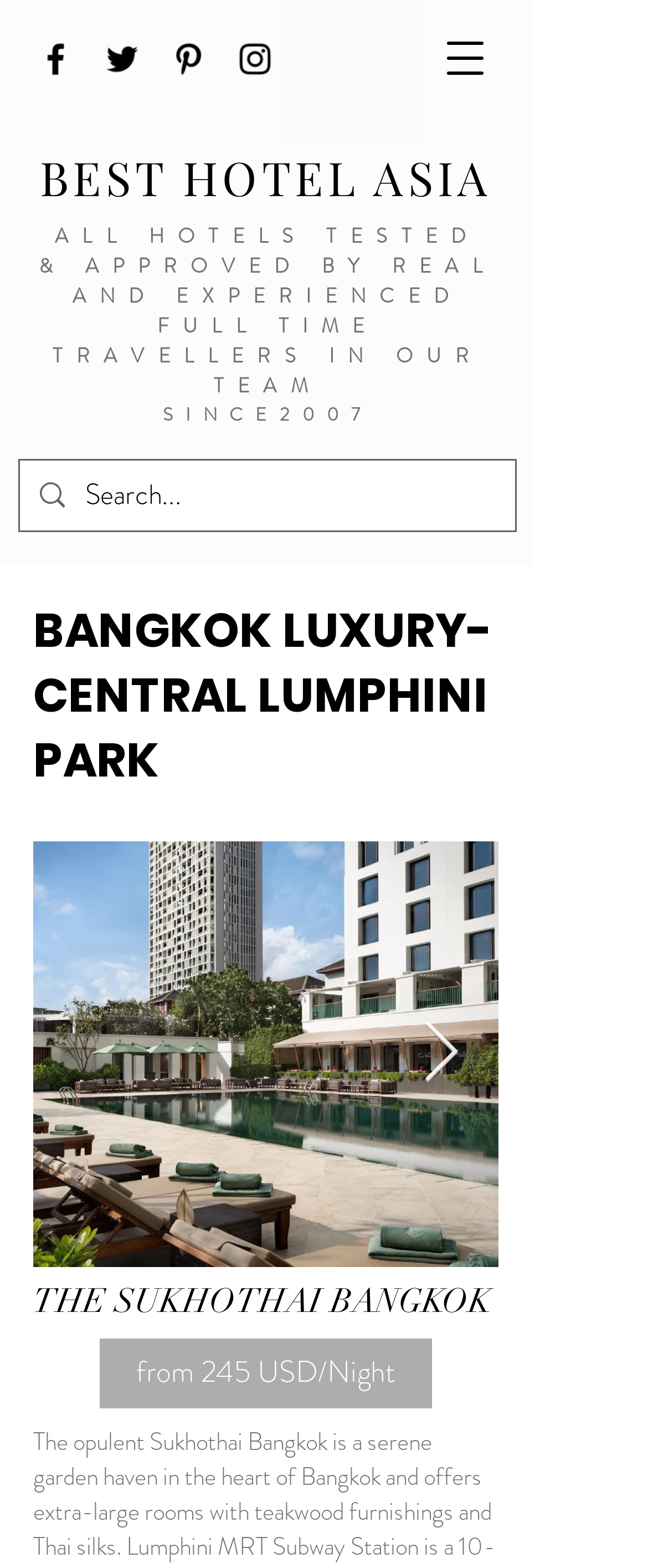Please specify the bounding box coordinates of the clickable region to carry out the following instruction: "Search for a hotel". The coordinates should be four float numbers between 0 and 1, in the format [left, top, right, bottom].

[0.031, 0.294, 0.795, 0.338]